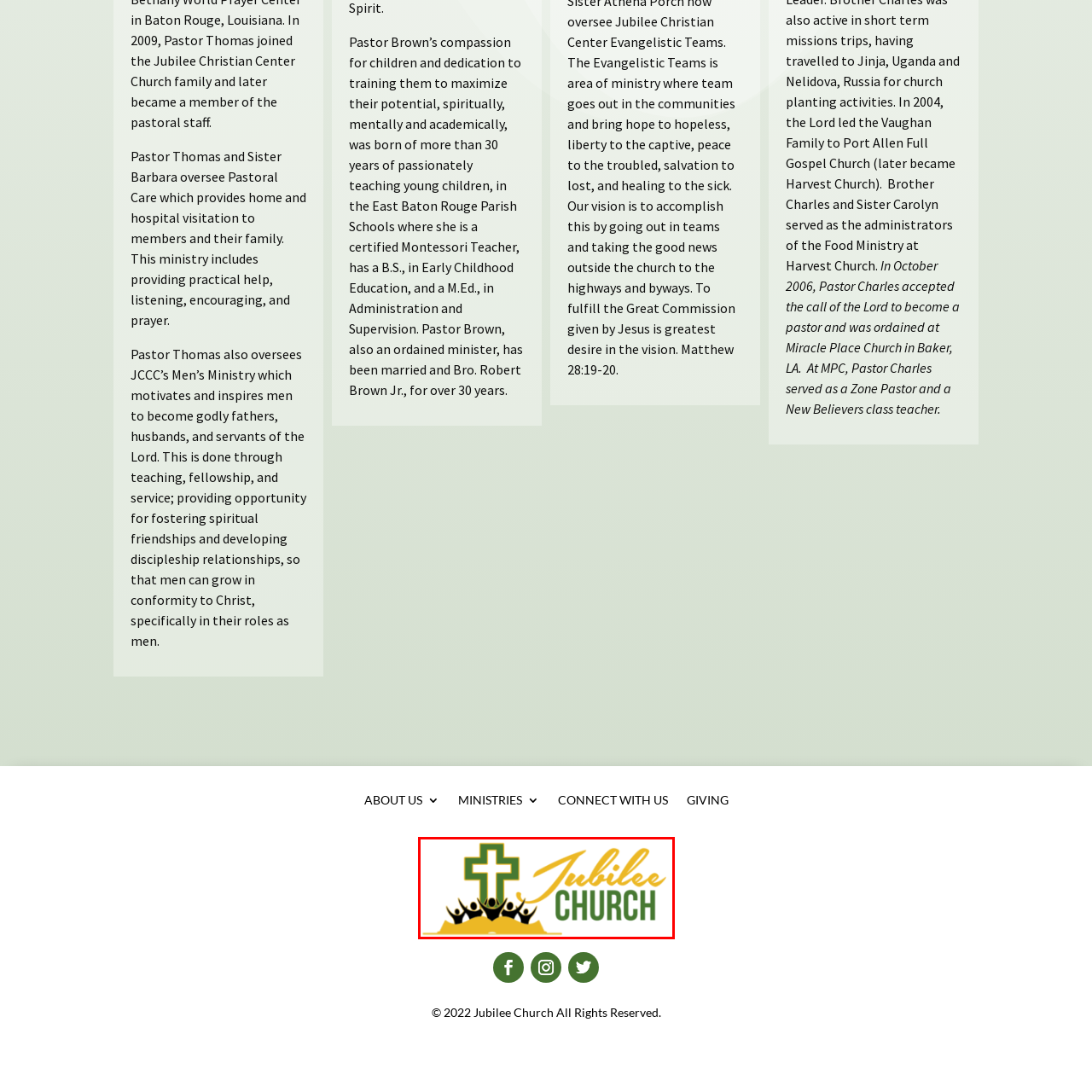Give an elaborate description of the visual elements within the red-outlined box.

The image features the logo of Jubilee Church, characterized by a prominent green cross at the top, symbolizing faith and spirituality. Below the cross, there are stylized figures representing a diverse congregation joyfully reaching upwards, conveying a sense of community and togetherness. The text "Jubilee Church" is rendered in a vibrant yellow and green font, emphasizing both warmth and vitality. This logo effectively embodies the church’s mission of fostering spiritual growth and community support among its members.